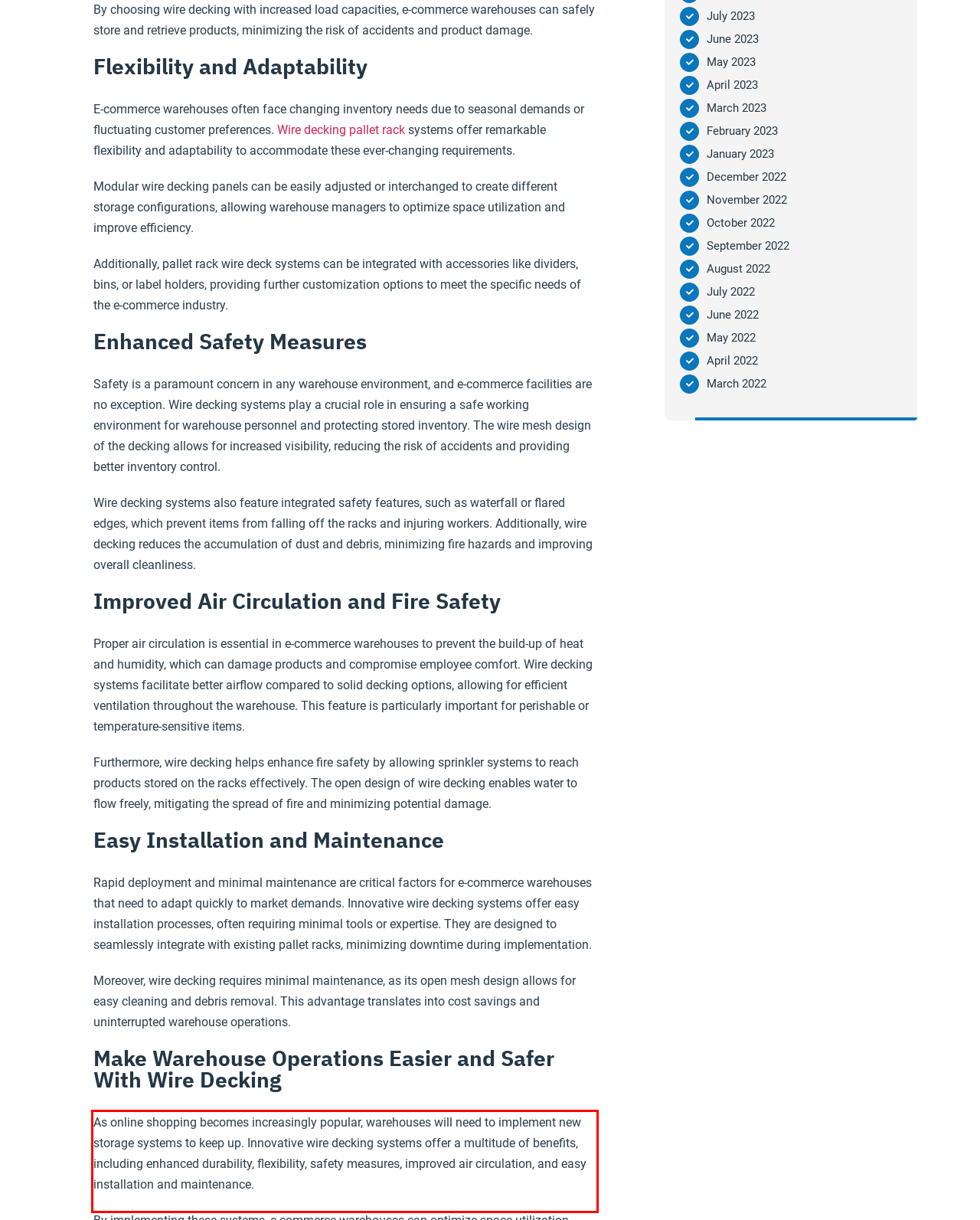Analyze the screenshot of a webpage where a red rectangle is bounding a UI element. Extract and generate the text content within this red bounding box.

As online shopping becomes increasingly popular, warehouses will need to implement new storage systems to keep up. Innovative wire decking systems offer a multitude of benefits, including enhanced durability, flexibility, safety measures, improved air circulation, and easy installation and maintenance.